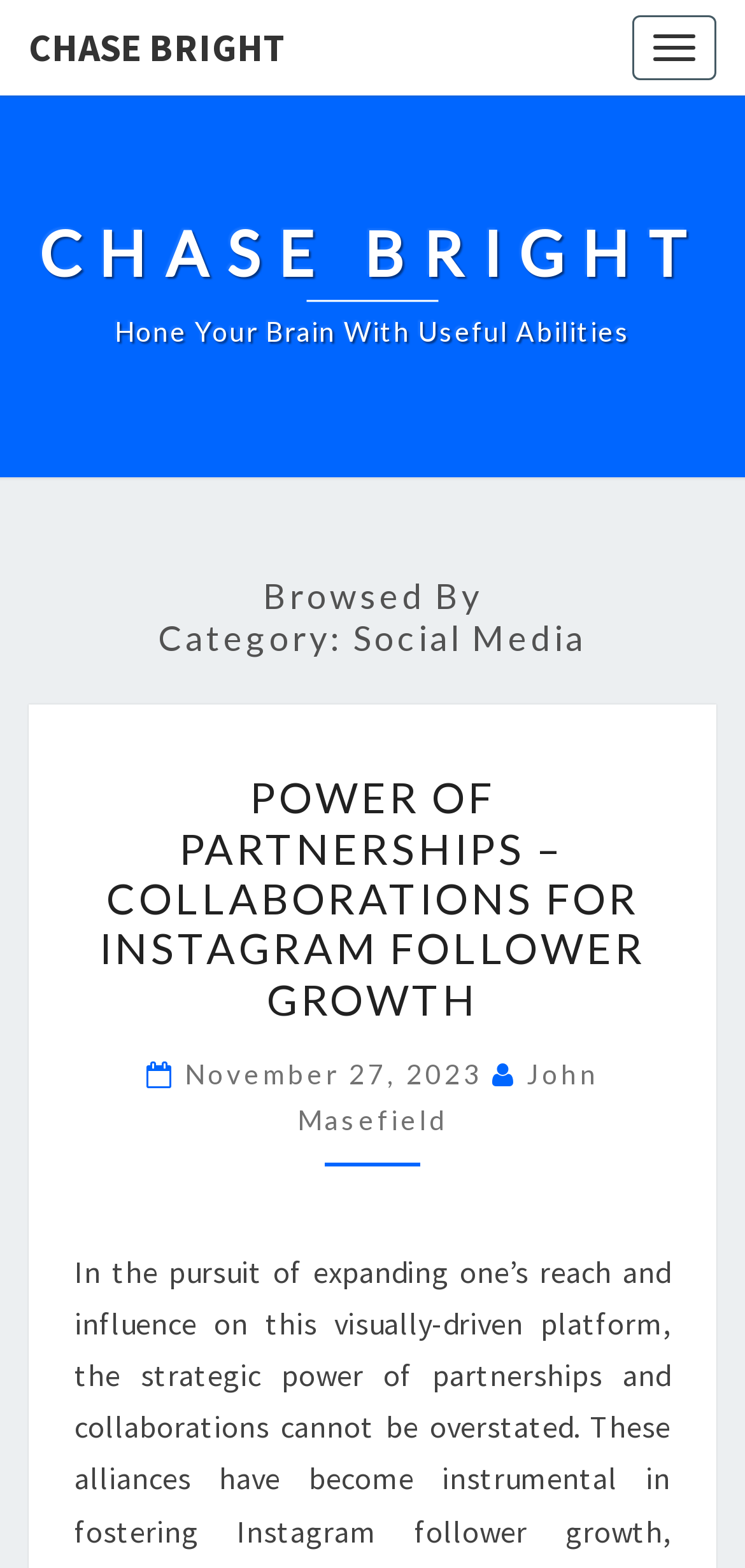Given the description "Toggle navigation", determine the bounding box of the corresponding UI element.

[0.849, 0.01, 0.962, 0.051]